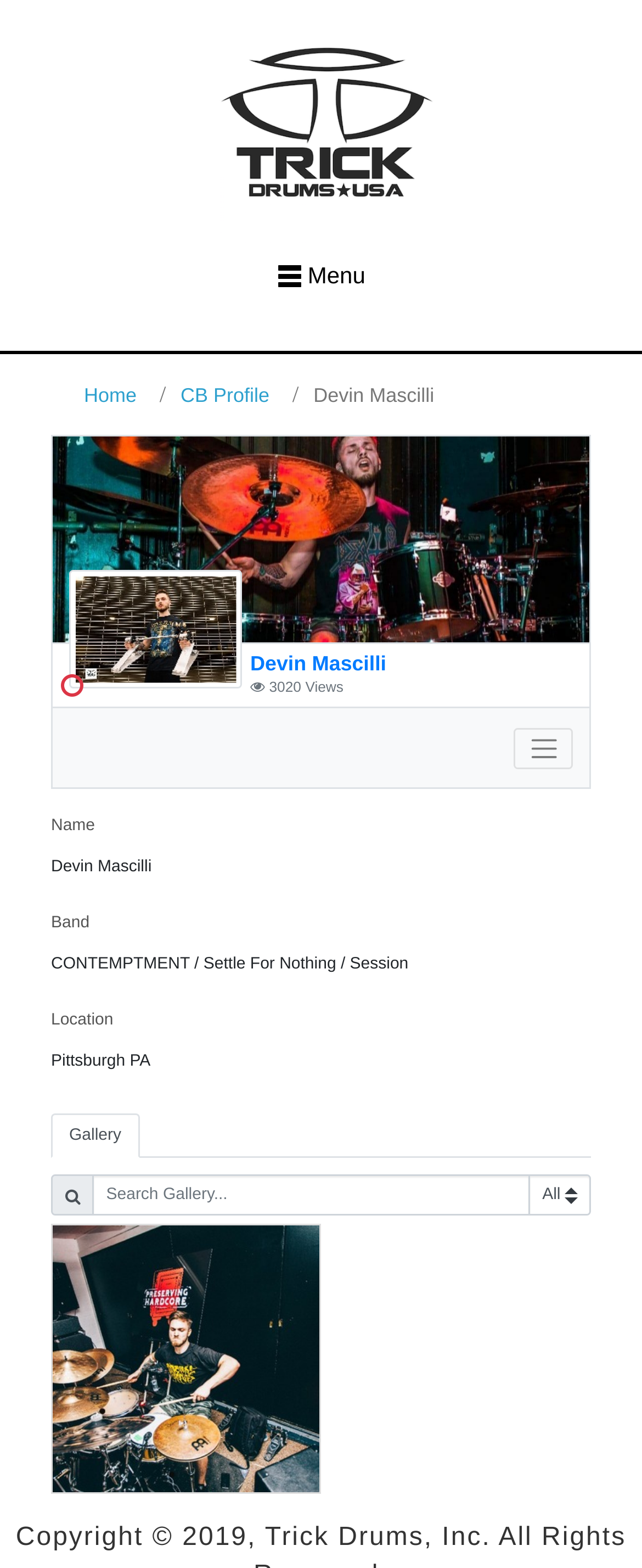Answer the following inquiry with a single word or phrase:
What is the name of the drummer?

Devin Mascilli